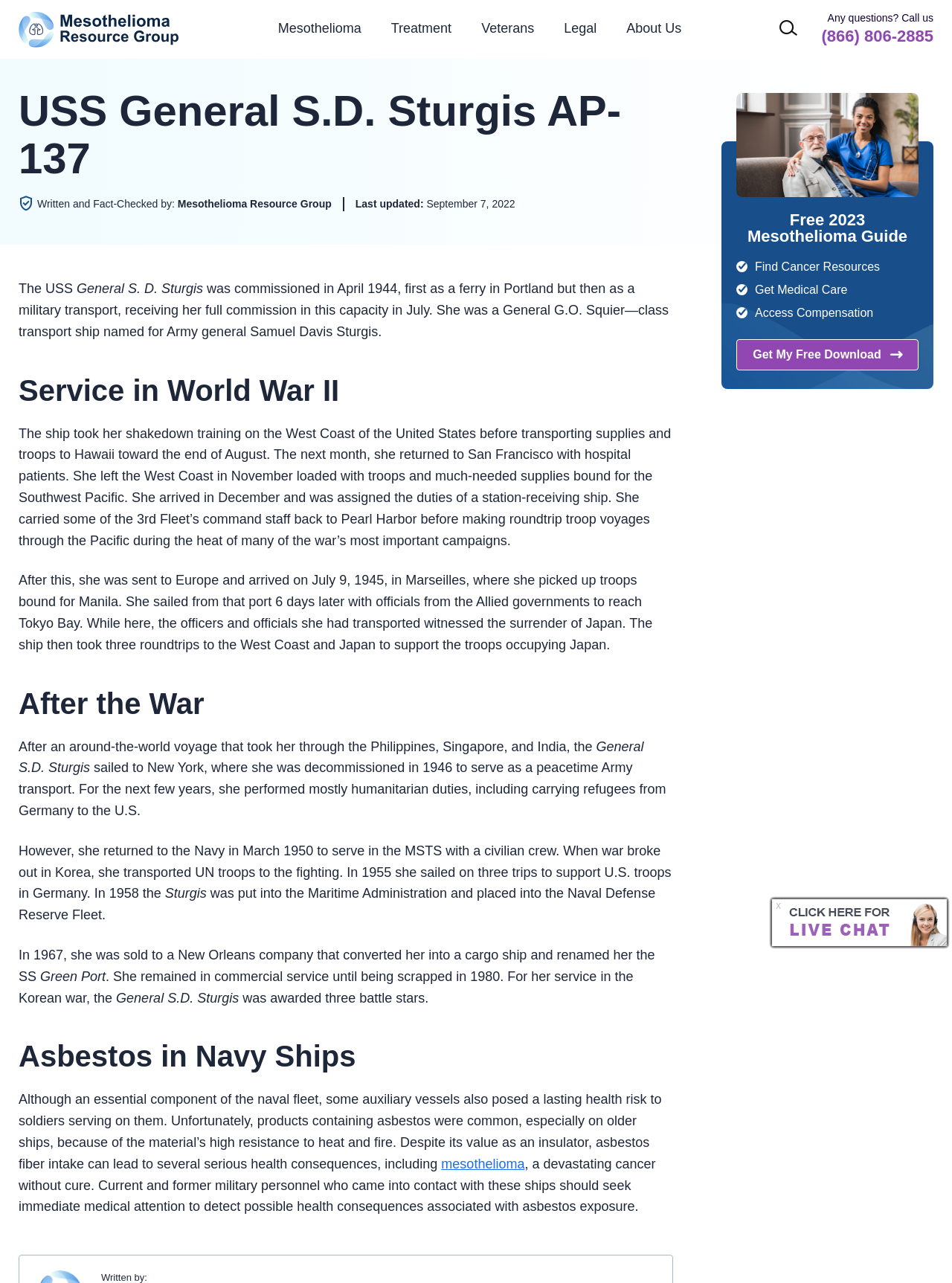Specify the bounding box coordinates of the area to click in order to execute this command: 'Expand the 'Mesothelioma' menu item'. The coordinates should consist of four float numbers ranging from 0 to 1, and should be formatted as [left, top, right, bottom].

[0.276, 0.0, 0.395, 0.044]